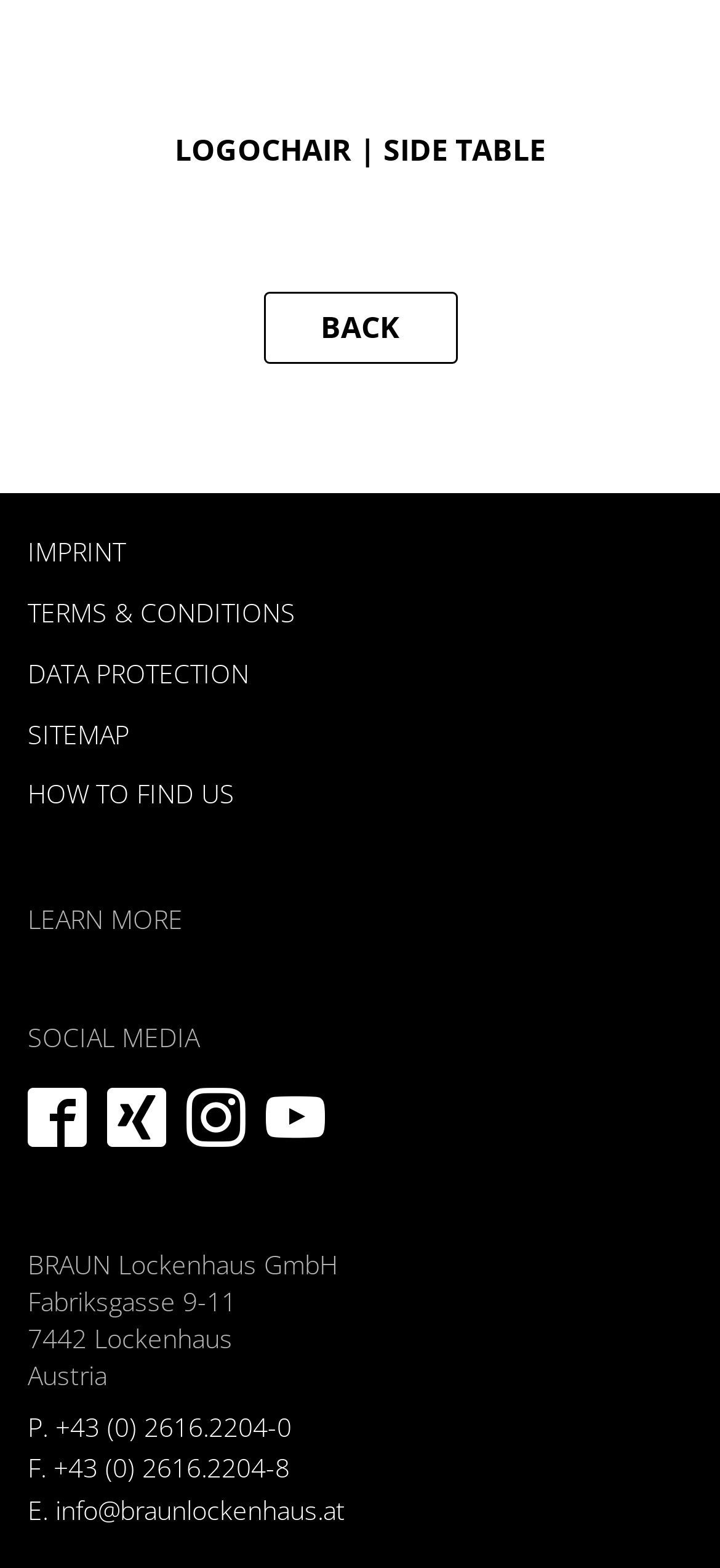What is the address?
Refer to the image and respond with a one-word or short-phrase answer.

Fabriksgasse 9-11, 7442 Lockenhaus, Austria